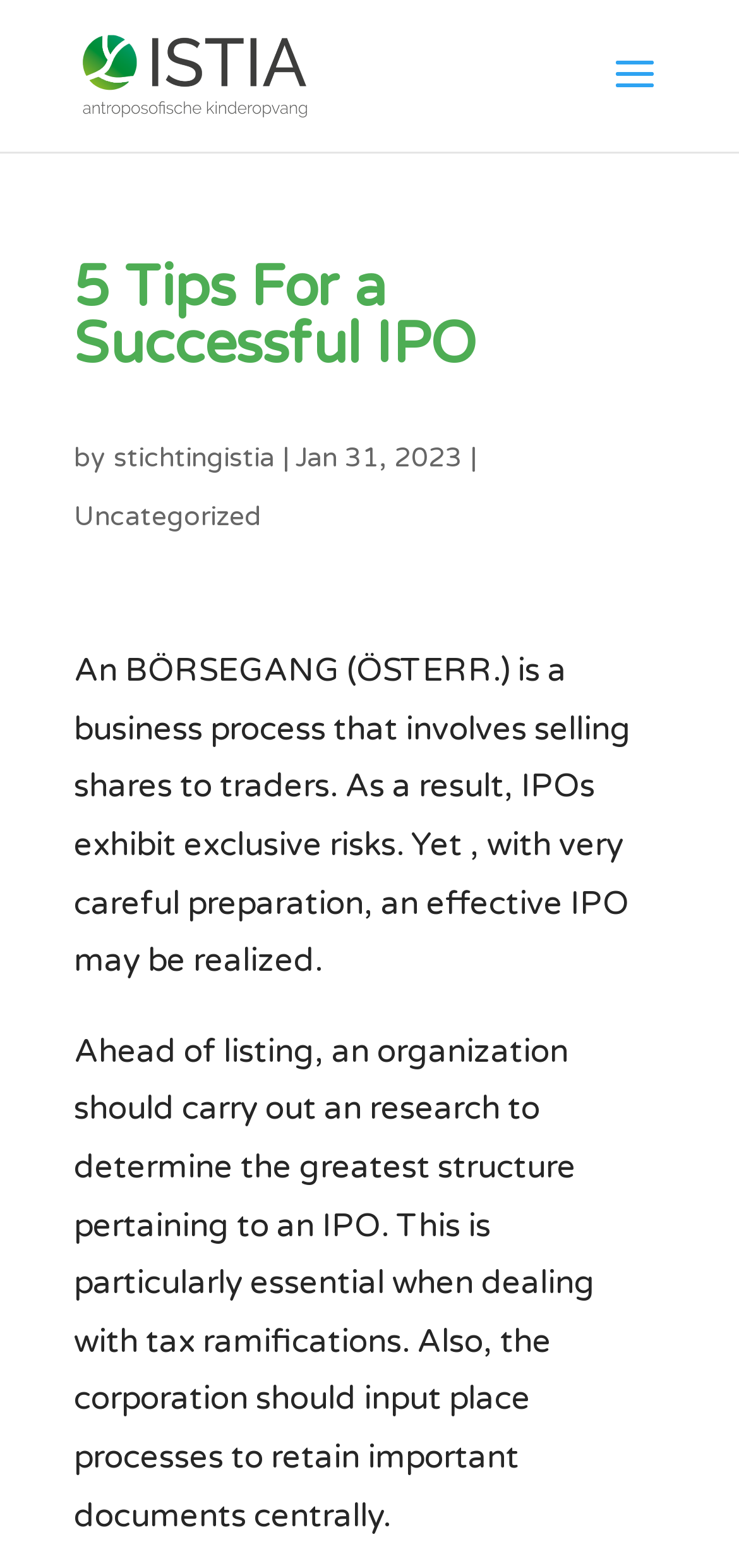How many tips are provided in the article? Based on the screenshot, please respond with a single word or phrase.

5